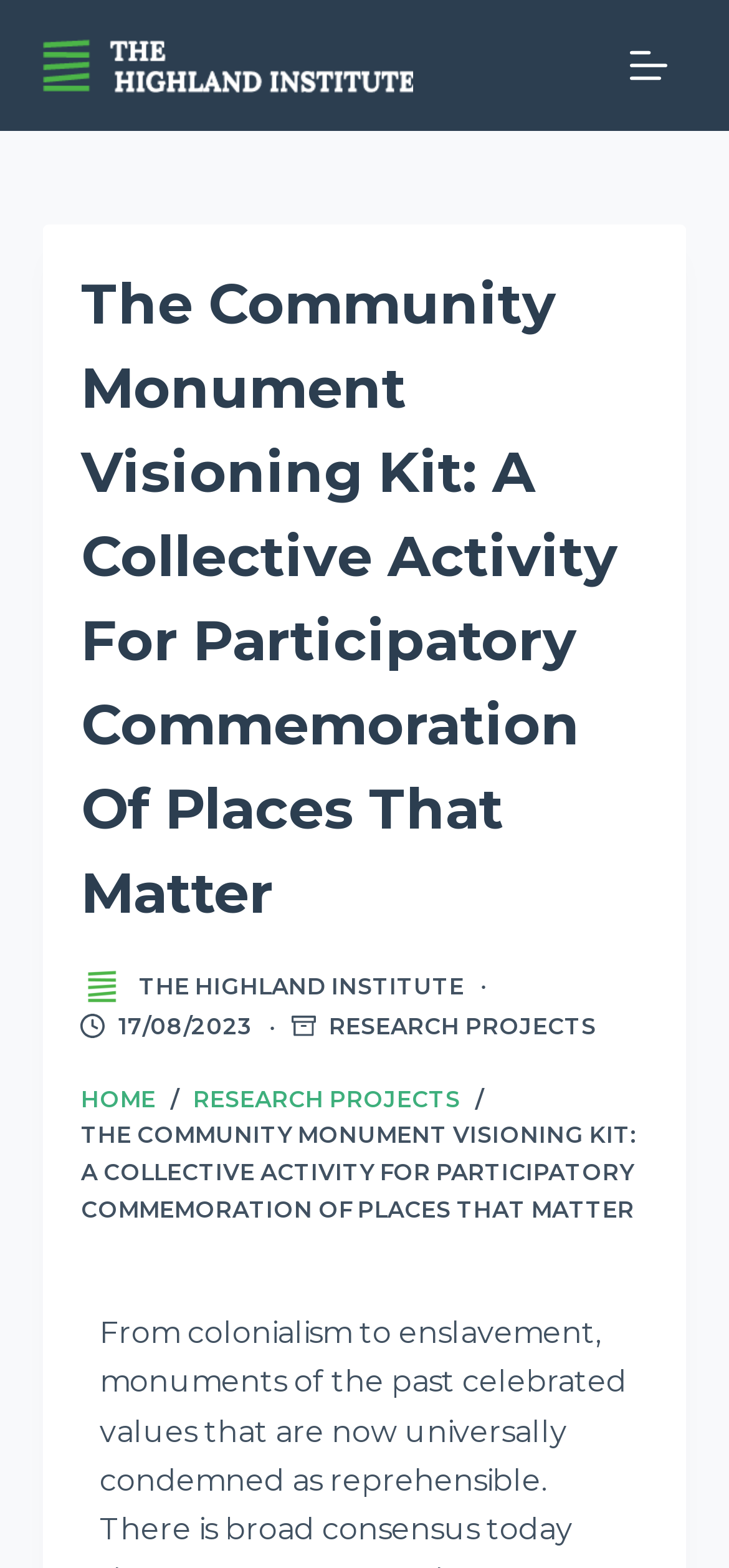Given the element description "The Highland Institute", identify the bounding box of the corresponding UI element.

[0.191, 0.62, 0.637, 0.638]